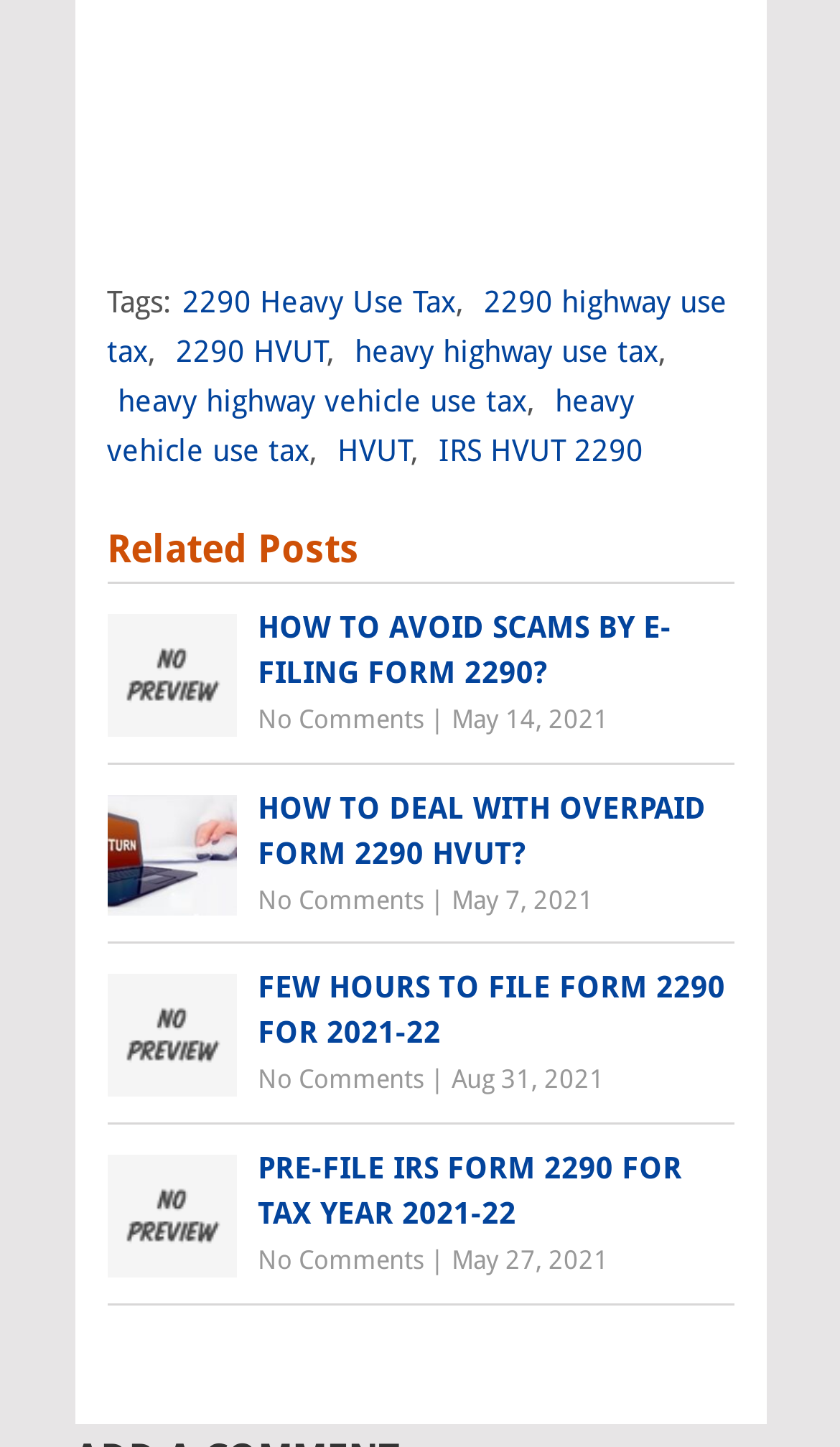Find the bounding box coordinates for the area you need to click to carry out the instruction: "Read the news". The coordinates should be four float numbers between 0 and 1, indicated as [left, top, right, bottom].

None